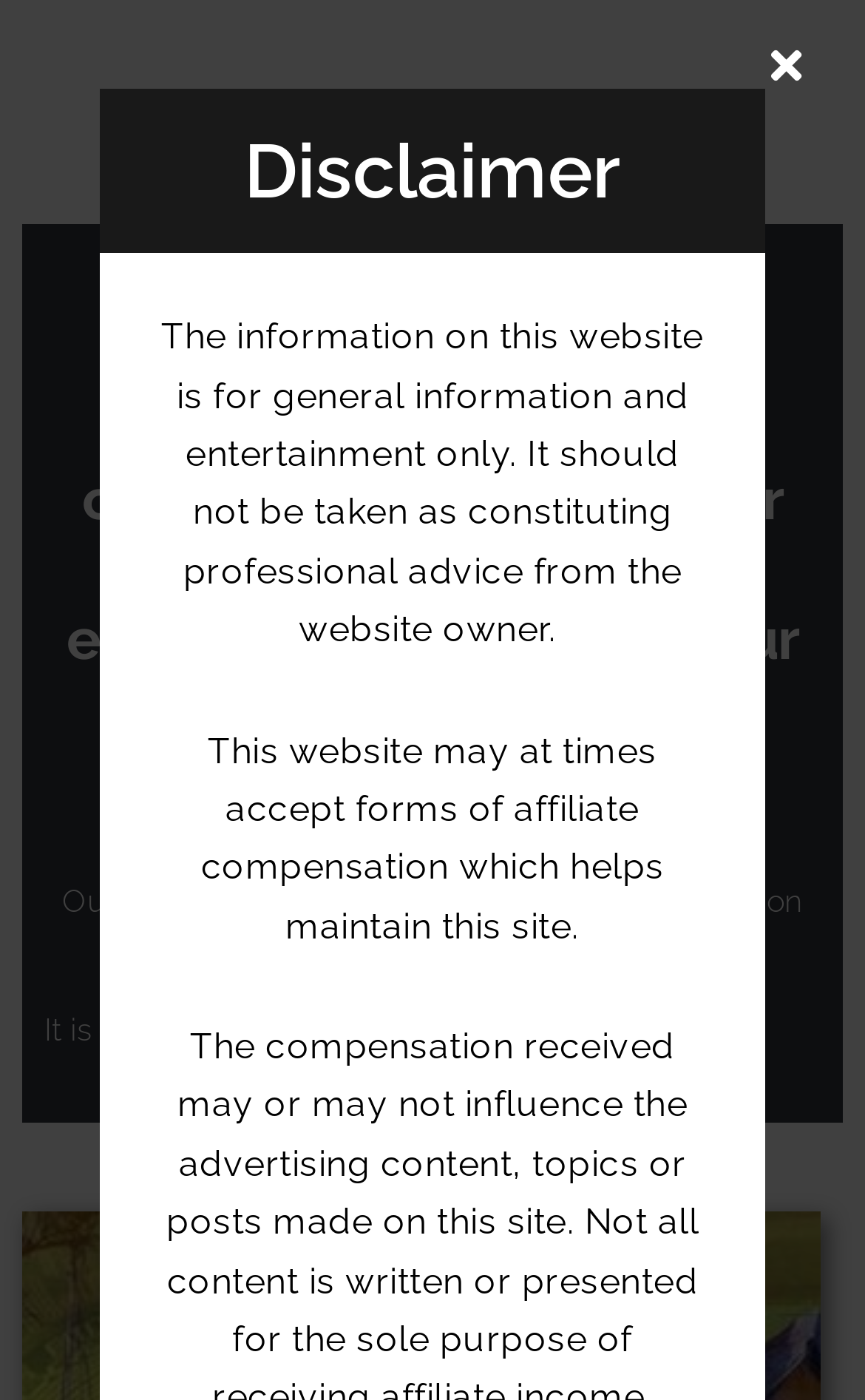Provide the bounding box coordinates for the specified HTML element described in this description: "Learn Cryptocurrency". The coordinates should be four float numbers ranging from 0 to 1, in the format [left, top, right, bottom].

[0.187, 0.22, 0.813, 0.254]